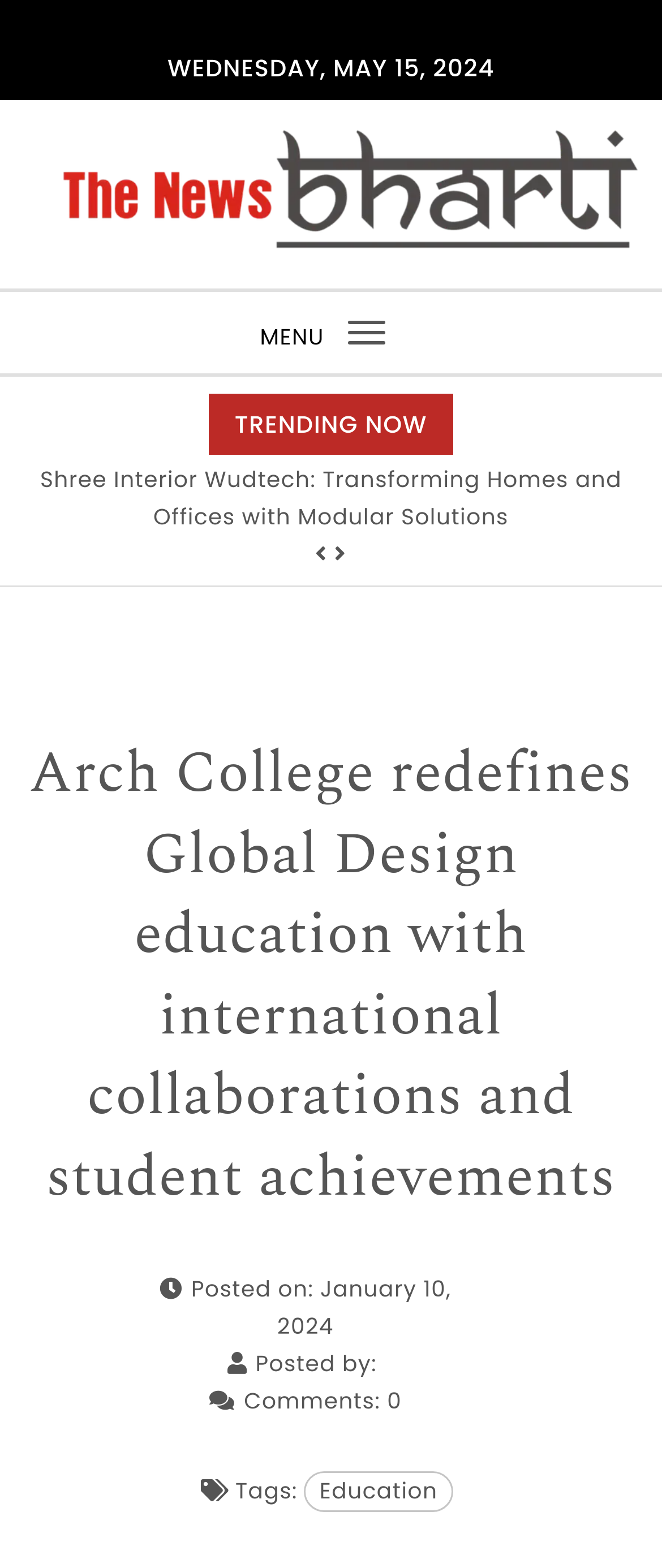Provide the bounding box coordinates of the HTML element described by the text: "0".

[0.585, 0.906, 0.607, 0.93]